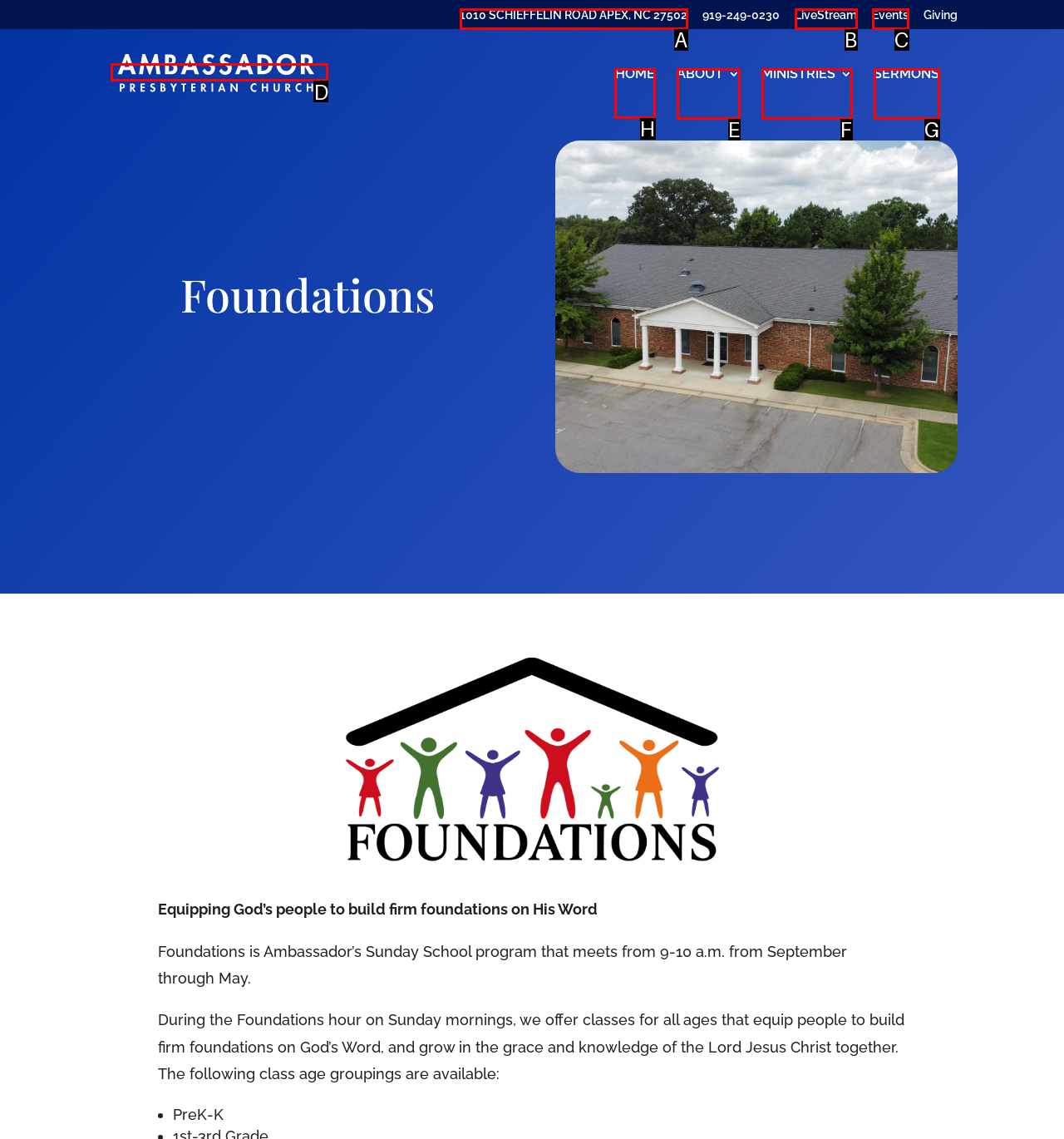From the given choices, which option should you click to complete this task: go to home page? Answer with the letter of the correct option.

H